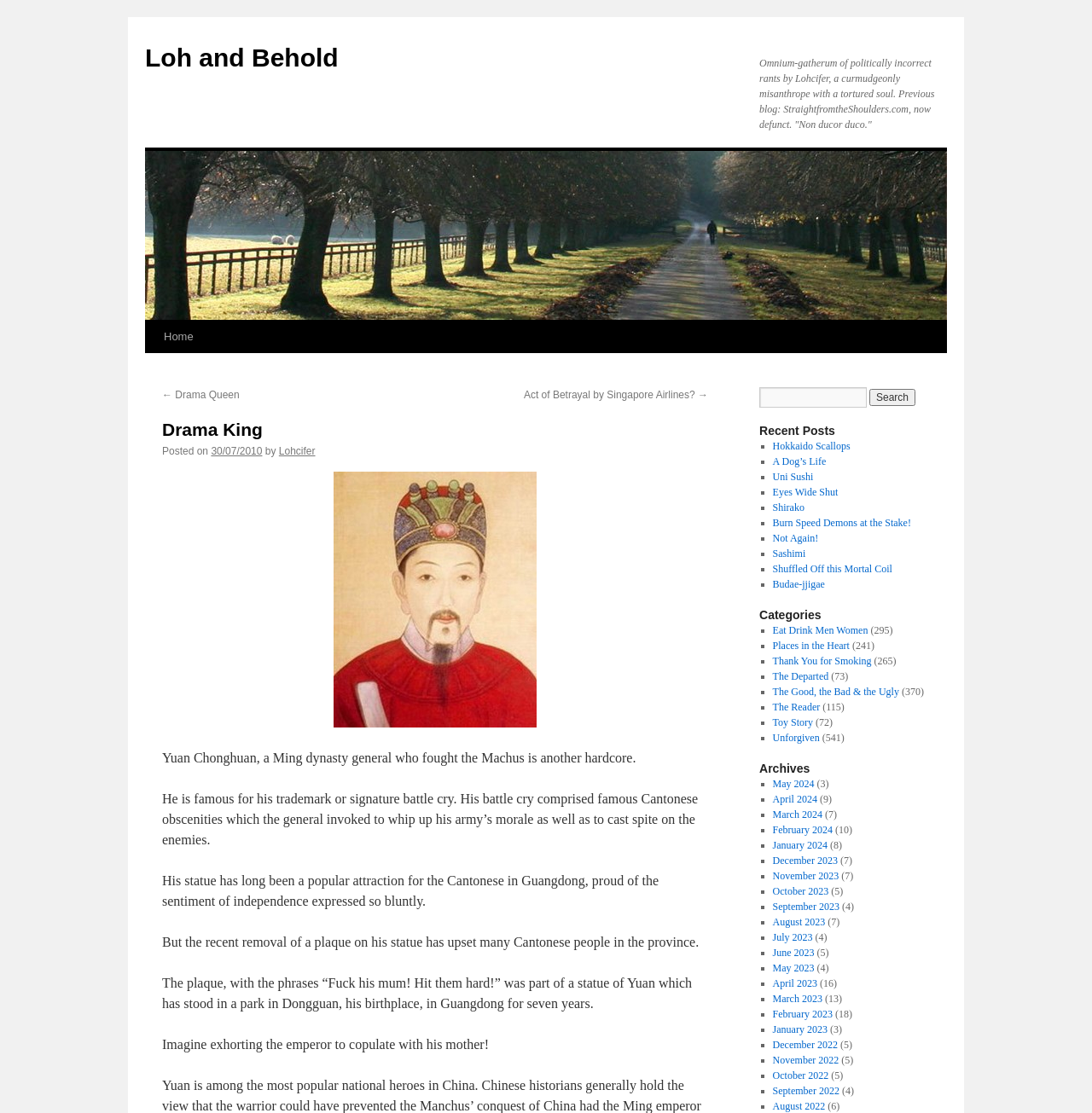Pinpoint the bounding box coordinates of the element that must be clicked to accomplish the following instruction: "Search for something". The coordinates should be in the format of four float numbers between 0 and 1, i.e., [left, top, right, bottom].

[0.695, 0.348, 0.794, 0.366]